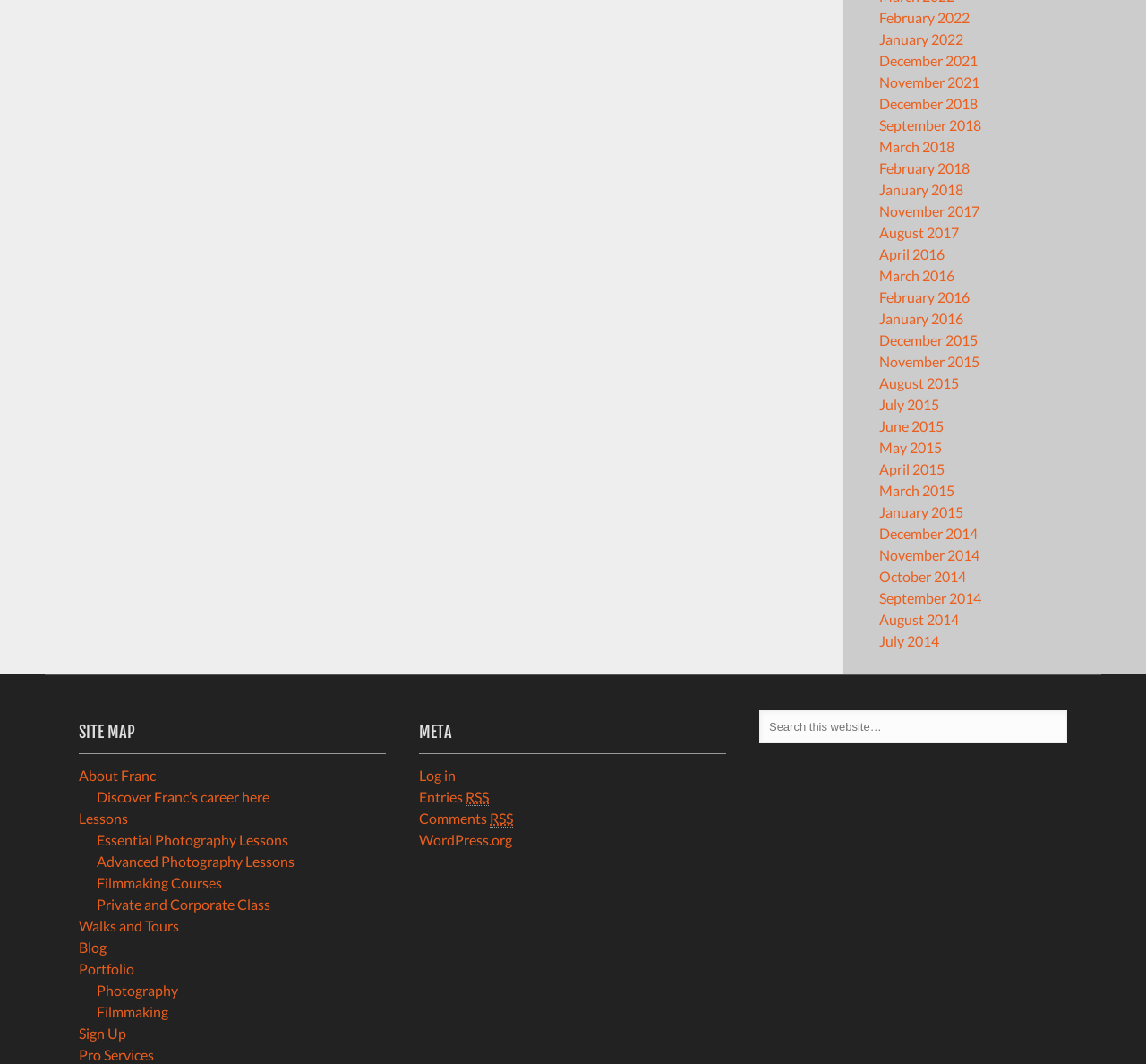Please determine the bounding box coordinates of the area that needs to be clicked to complete this task: 'View About Franc'. The coordinates must be four float numbers between 0 and 1, formatted as [left, top, right, bottom].

[0.069, 0.72, 0.136, 0.736]